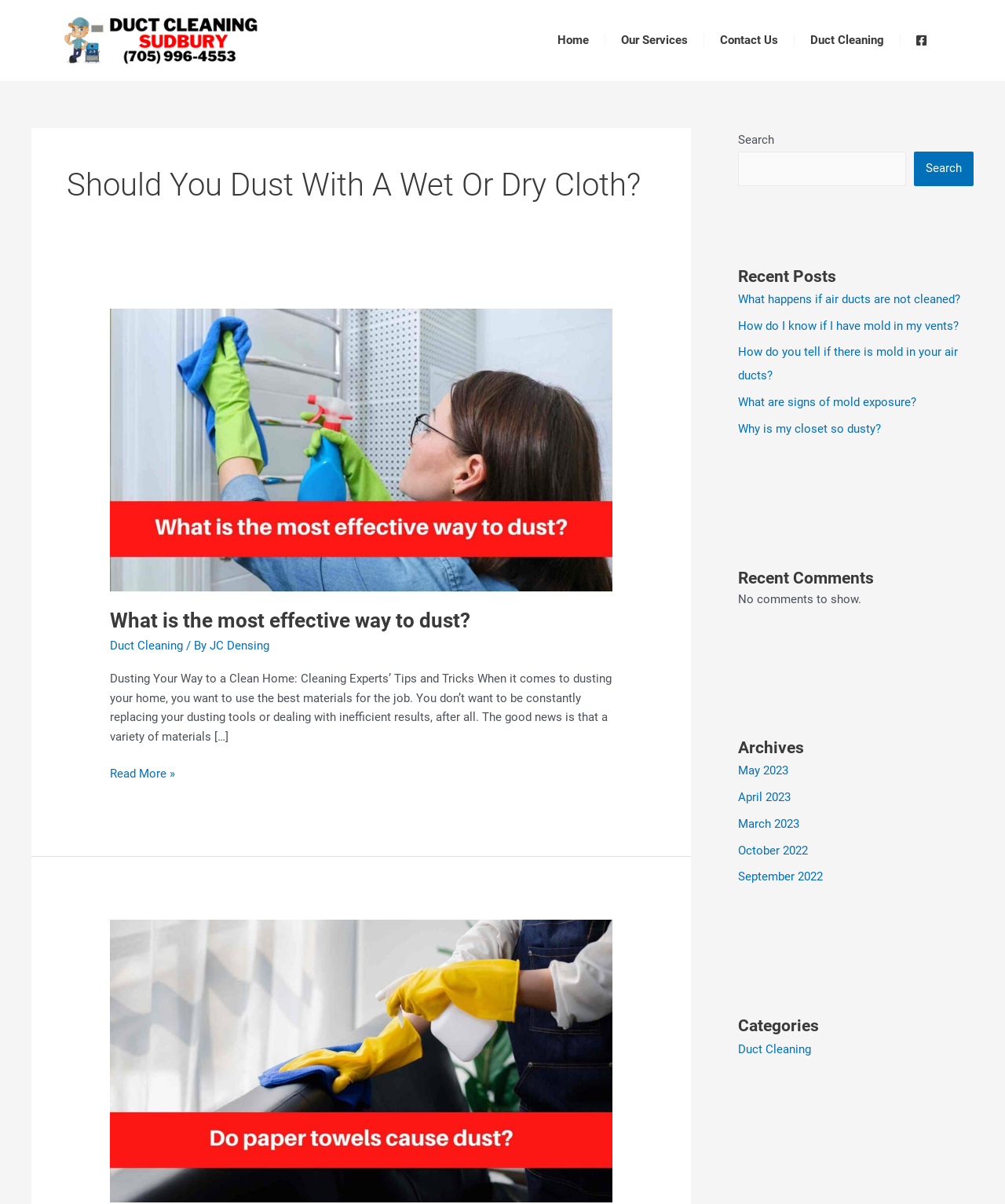Find the bounding box of the UI element described as: "Home". The bounding box coordinates should be given as four float values between 0 and 1, i.e., [left, top, right, bottom].

[0.539, 0.018, 0.602, 0.048]